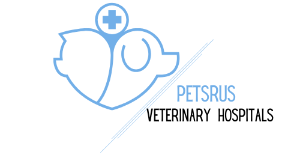Using the information shown in the image, answer the question with as much detail as possible: What is the font style of 'VETERINARY HOSPITALS'?

The question asks about the font style of the text 'VETERINARY HOSPITALS' in the logo. Upon close inspection, it is clear that the font style of 'VETERINARY HOSPITALS' is bold and black, which provides a clear contrast to the light blue font used for 'PETS RUS'.